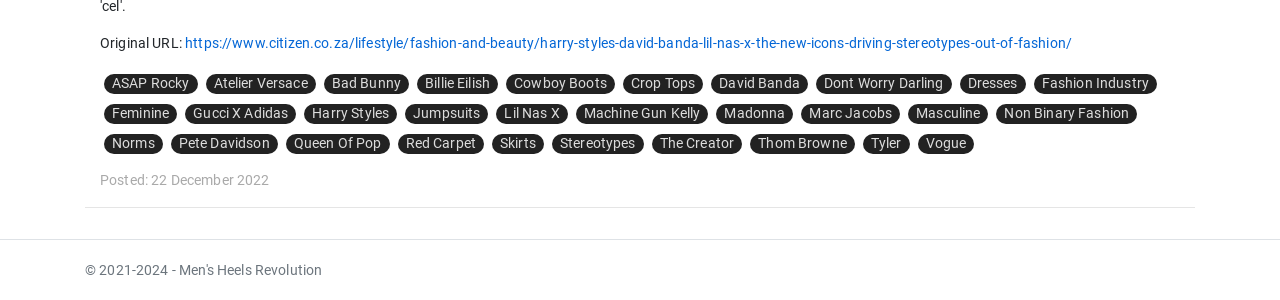Who are the celebrities mentioned in the article?
Using the visual information, respond with a single word or phrase.

Harry Styles, David Banda, Lil Nas X, ASAP Rocky, etc.